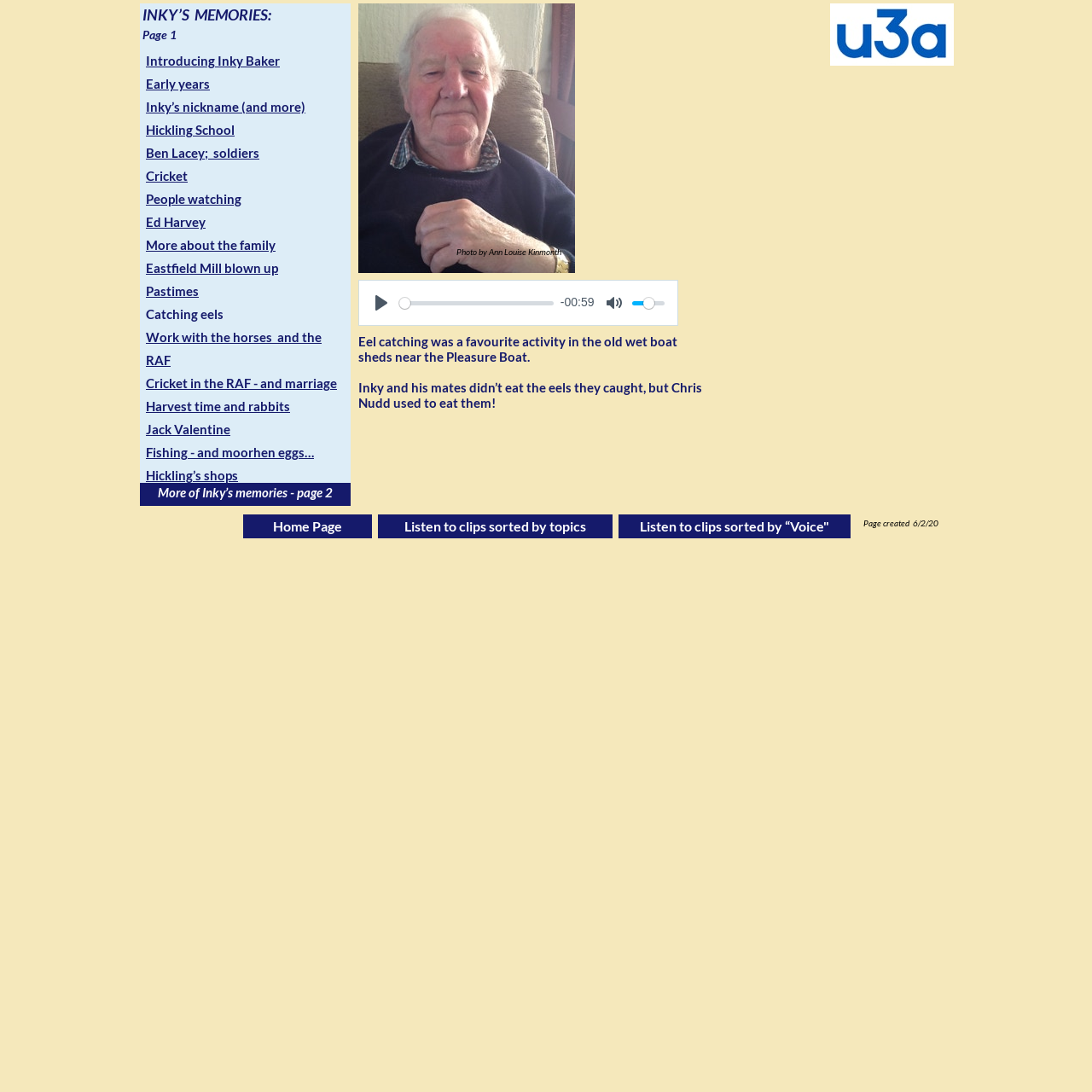Kindly respond to the following question with a single word or a brief phrase: 
What is the current time displayed on the webpage?

00:59